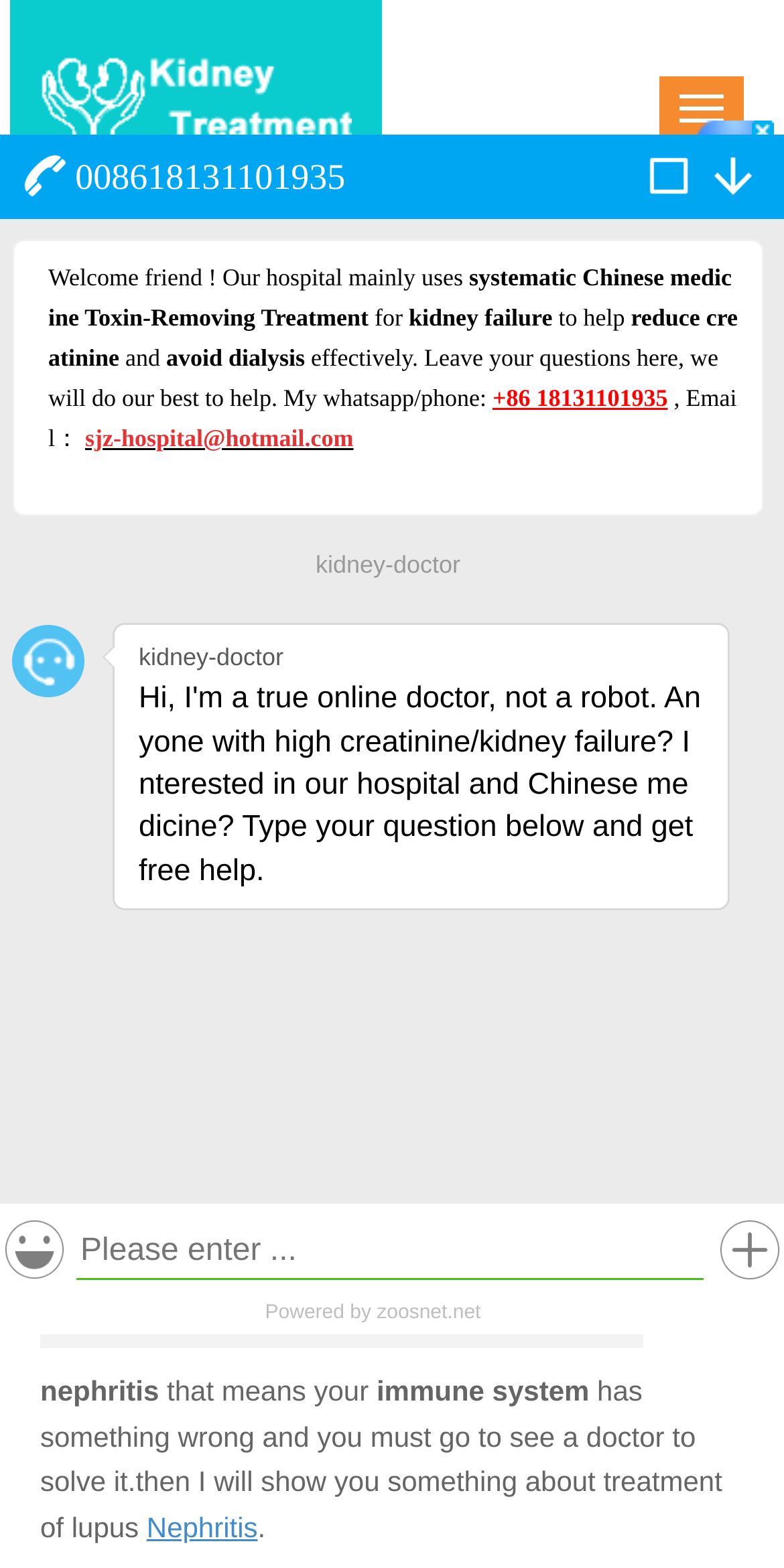What is the date mentioned on the webpage?
Craft a detailed and extensive response to the question.

I found a StaticText element with the text '2018-07-25 15:23' at coordinates [0.051, 0.554, 0.335, 0.574], which indicates that the webpage mentions this date.